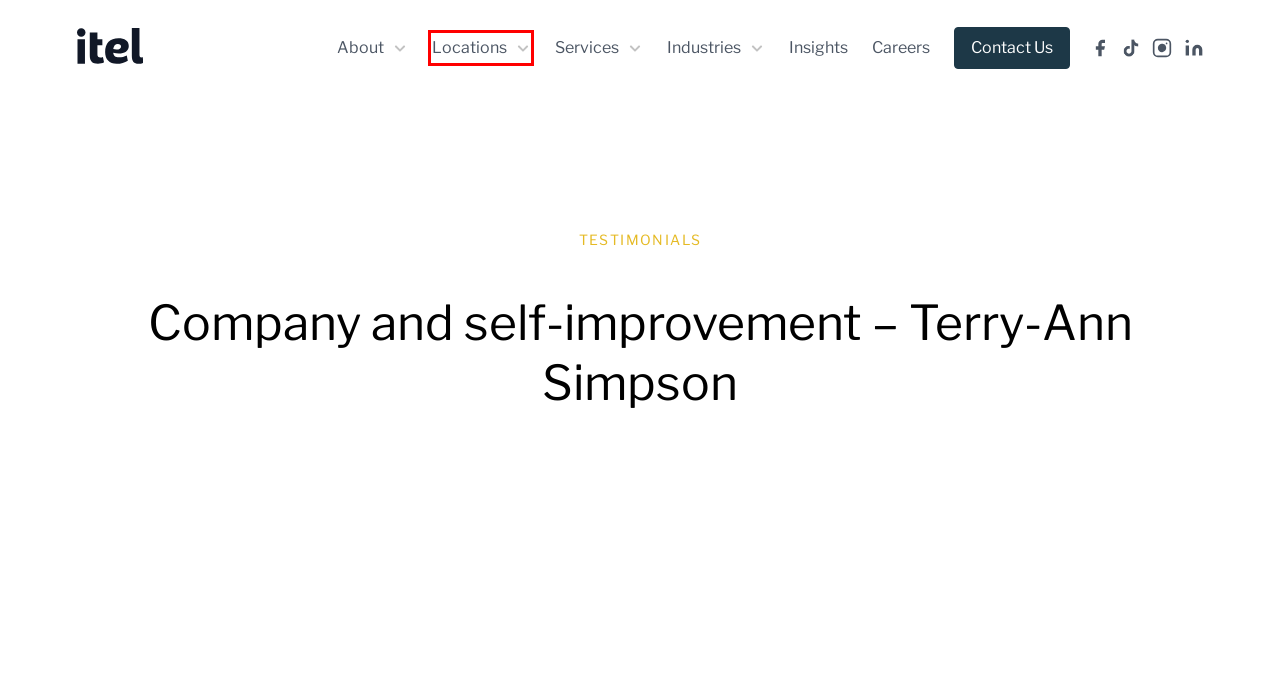You are presented with a screenshot of a webpage that includes a red bounding box around an element. Determine which webpage description best matches the page that results from clicking the element within the red bounding box. Here are the candidates:
A. Careers | itel International
B. Contact Us | itel International
C. Why itel? | itel International
D. Privacy Policy | itel International
E. Insights | itel International
F. Customer Experience Management | itel International
G. About | itel International
H. Our Locations | Destination CX | itel International

H